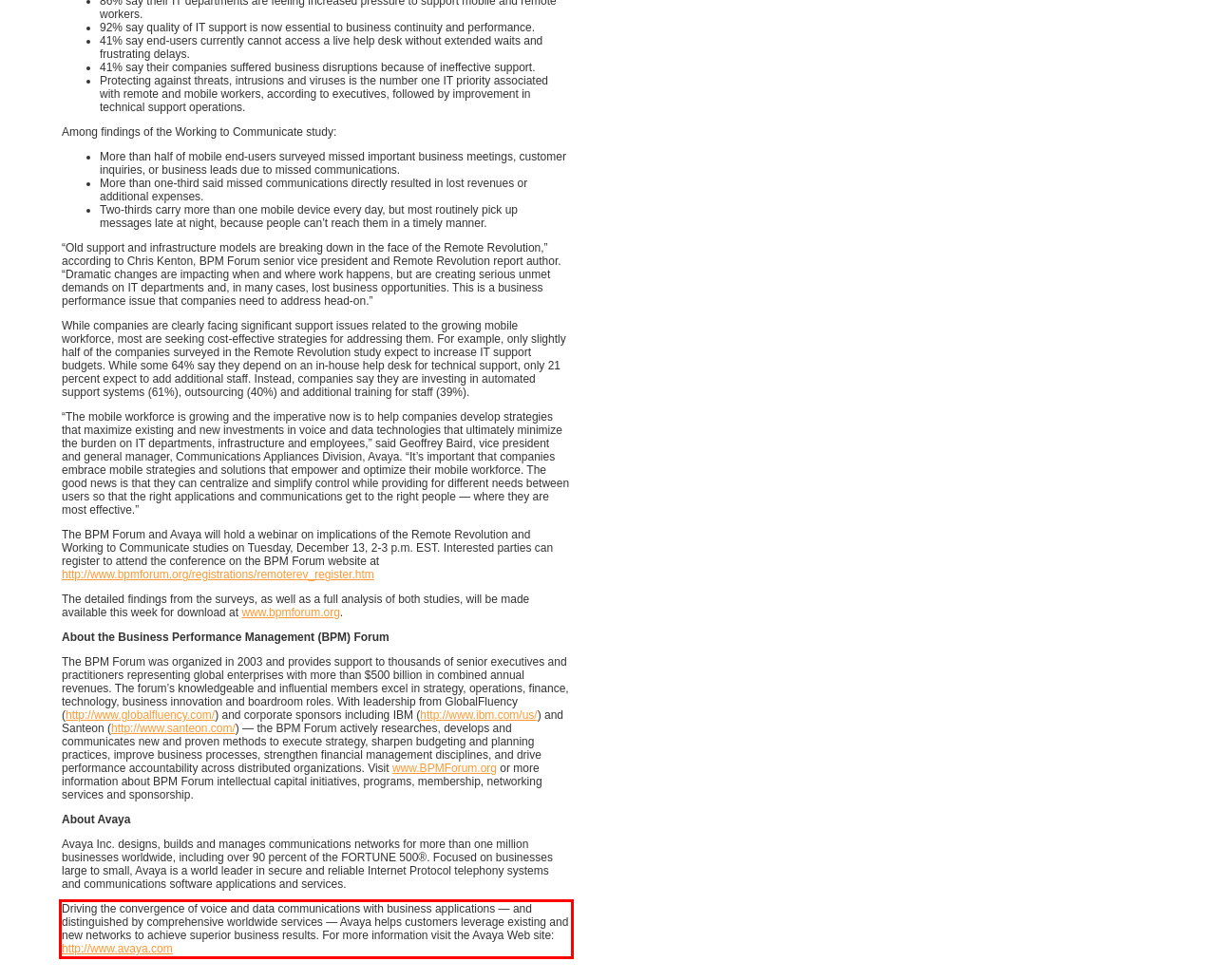Analyze the webpage screenshot and use OCR to recognize the text content in the red bounding box.

Driving the convergence of voice and data communications with business applications — and distinguished by comprehensive worldwide services — Avaya helps customers leverage existing and new networks to achieve superior business results. For more information visit the Avaya Web site: http://www.avaya.com